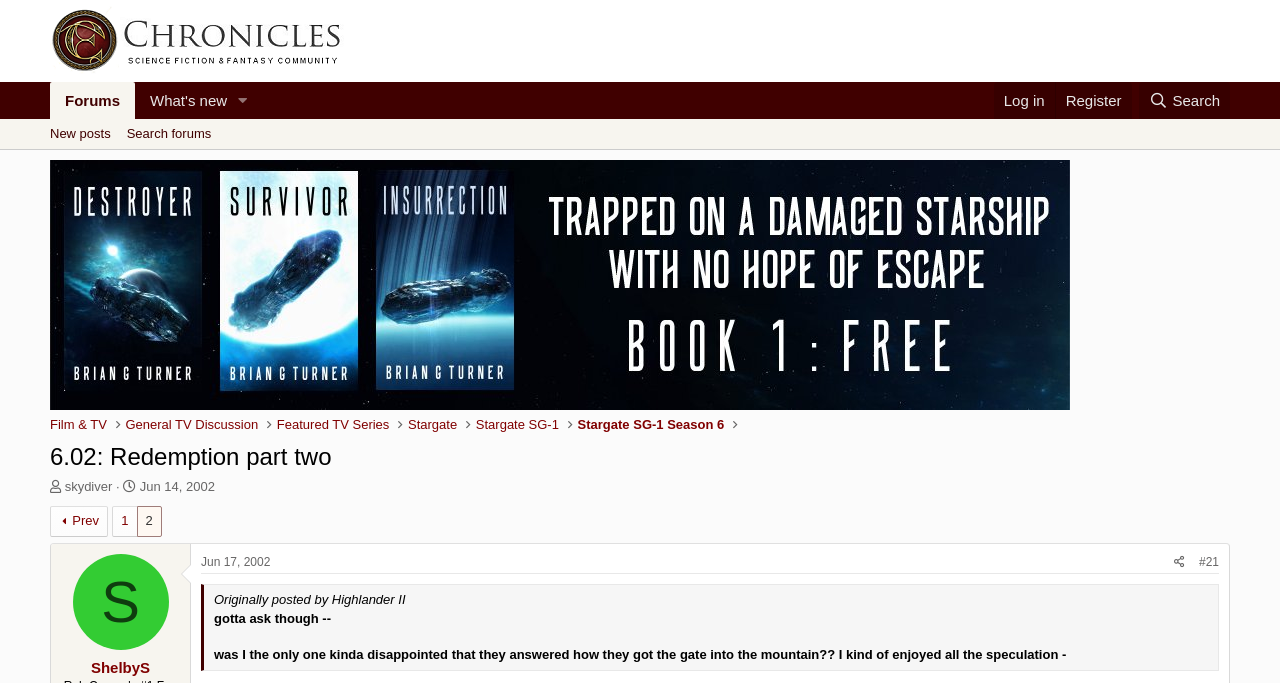Indicate the bounding box coordinates of the element that needs to be clicked to satisfy the following instruction: "Go to Science Fiction & Fantasy forum". The coordinates should be four float numbers between 0 and 1, i.e., [left, top, right, bottom].

[0.039, 0.083, 0.273, 0.108]